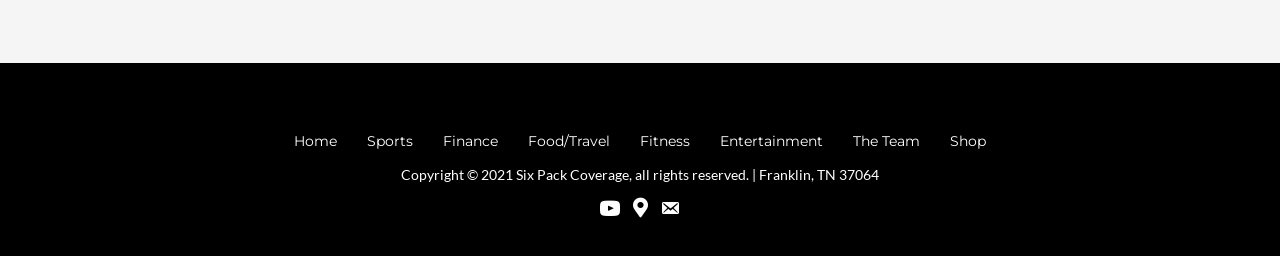Find the bounding box coordinates of the clickable area required to complete the following action: "Check the team information".

[0.659, 0.486, 0.727, 0.619]